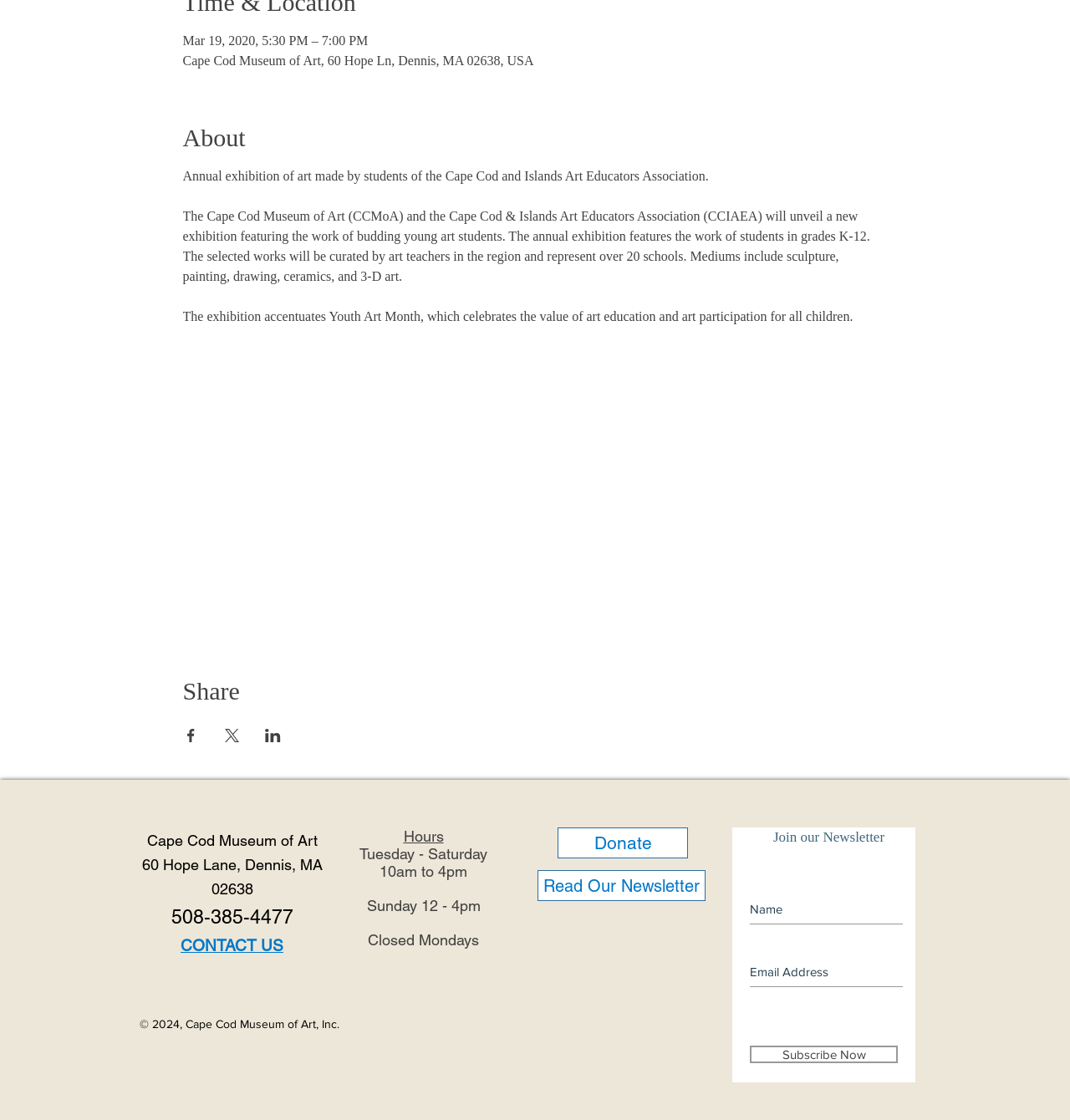What is the date of the event?
Look at the image and answer the question using a single word or phrase.

Mar 19, 2020